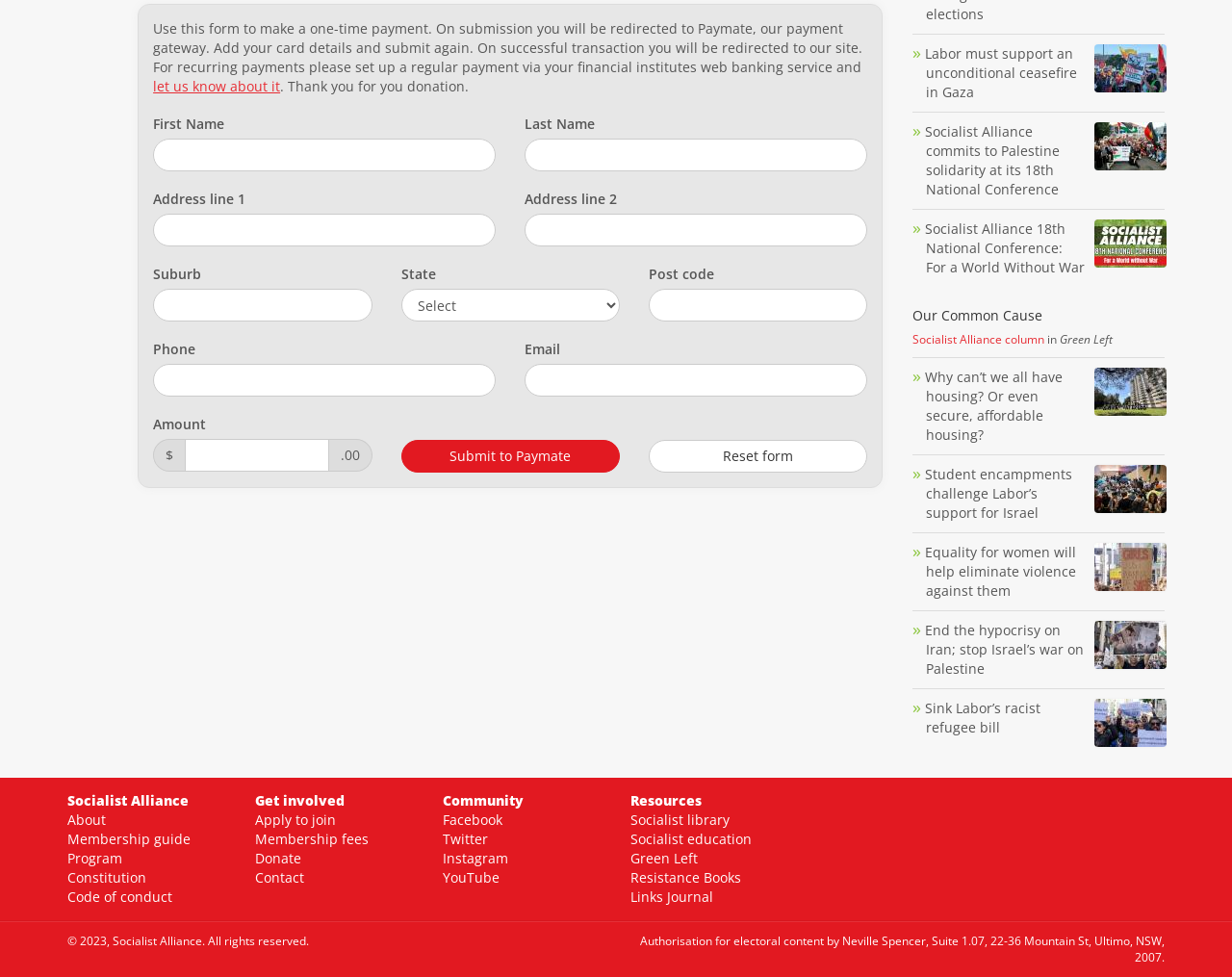Determine the coordinates of the bounding box for the clickable area needed to execute this instruction: "Click submit to Paymate".

[0.325, 0.45, 0.503, 0.484]